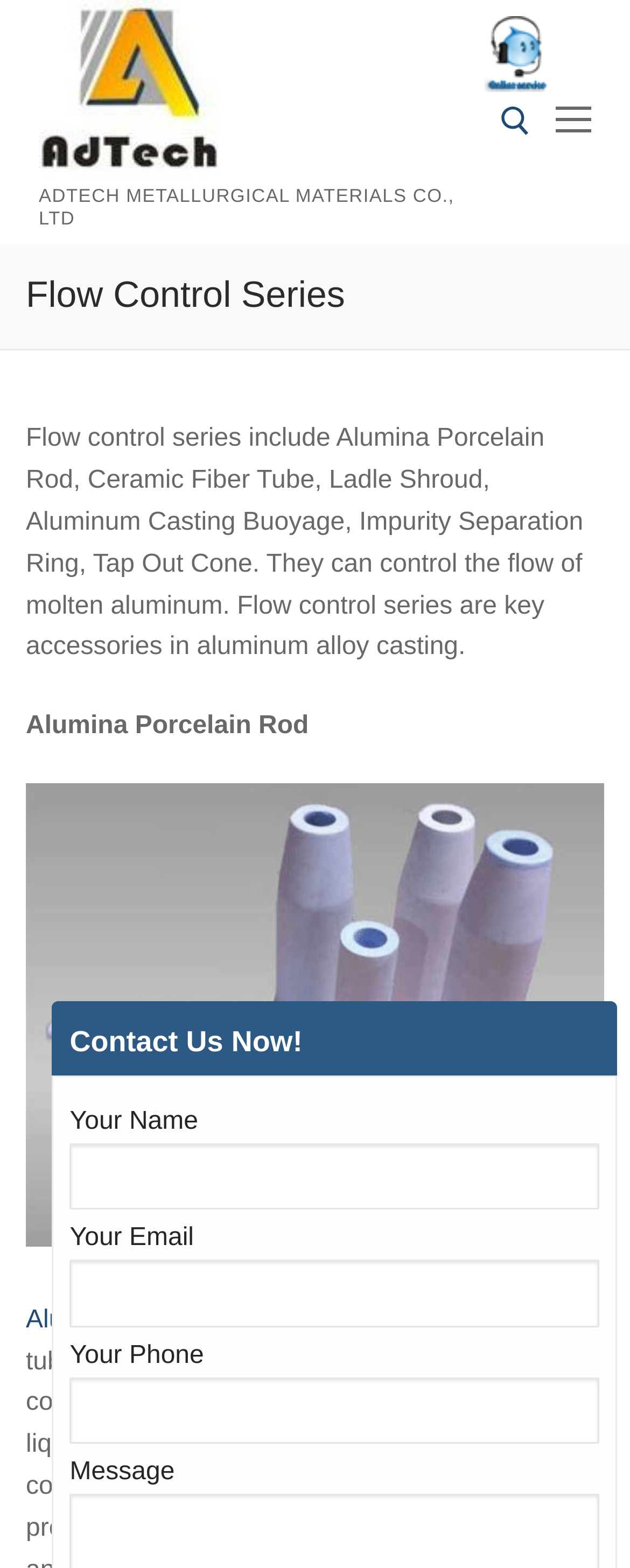Locate the bounding box coordinates of the clickable element to fulfill the following instruction: "click on the company name". Provide the coordinates as four float numbers between 0 and 1 in the format [left, top, right, bottom].

[0.062, 0.119, 0.721, 0.146]